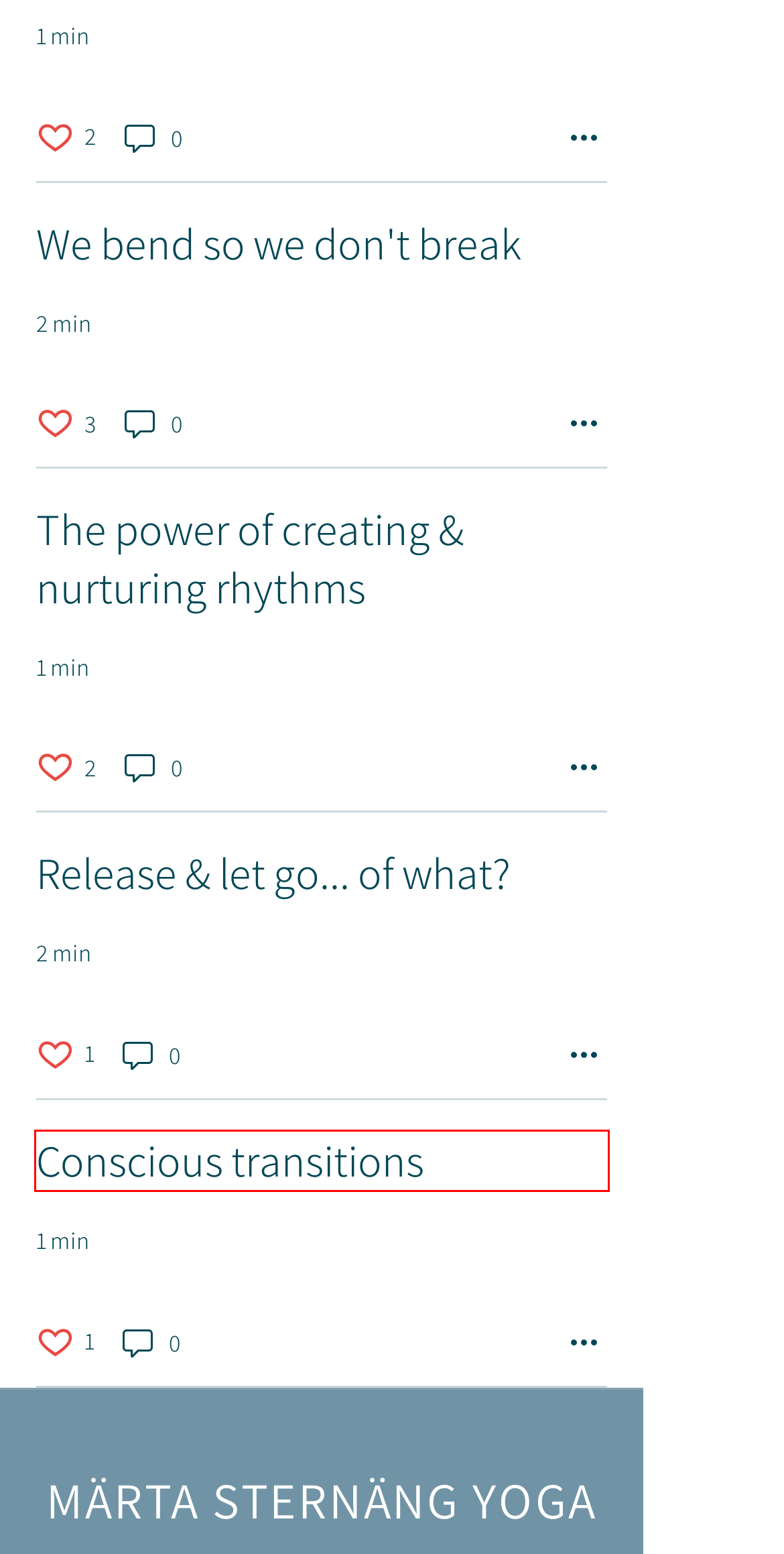Review the webpage screenshot provided, noting the red bounding box around a UI element. Choose the description that best matches the new webpage after clicking the element within the bounding box. The following are the options:
A. Vinyasa Yoga Classes | martasternangyoga
B. MARIA LUNDIN OSVALDS – Journalist and Photographer
C. We bend so we don't break
D. Summer Solstice
E. Release & let go... of what?
F. Jethro Haynes
G. The power of creating & nurturing rhythms
H. Conscious transitions

H